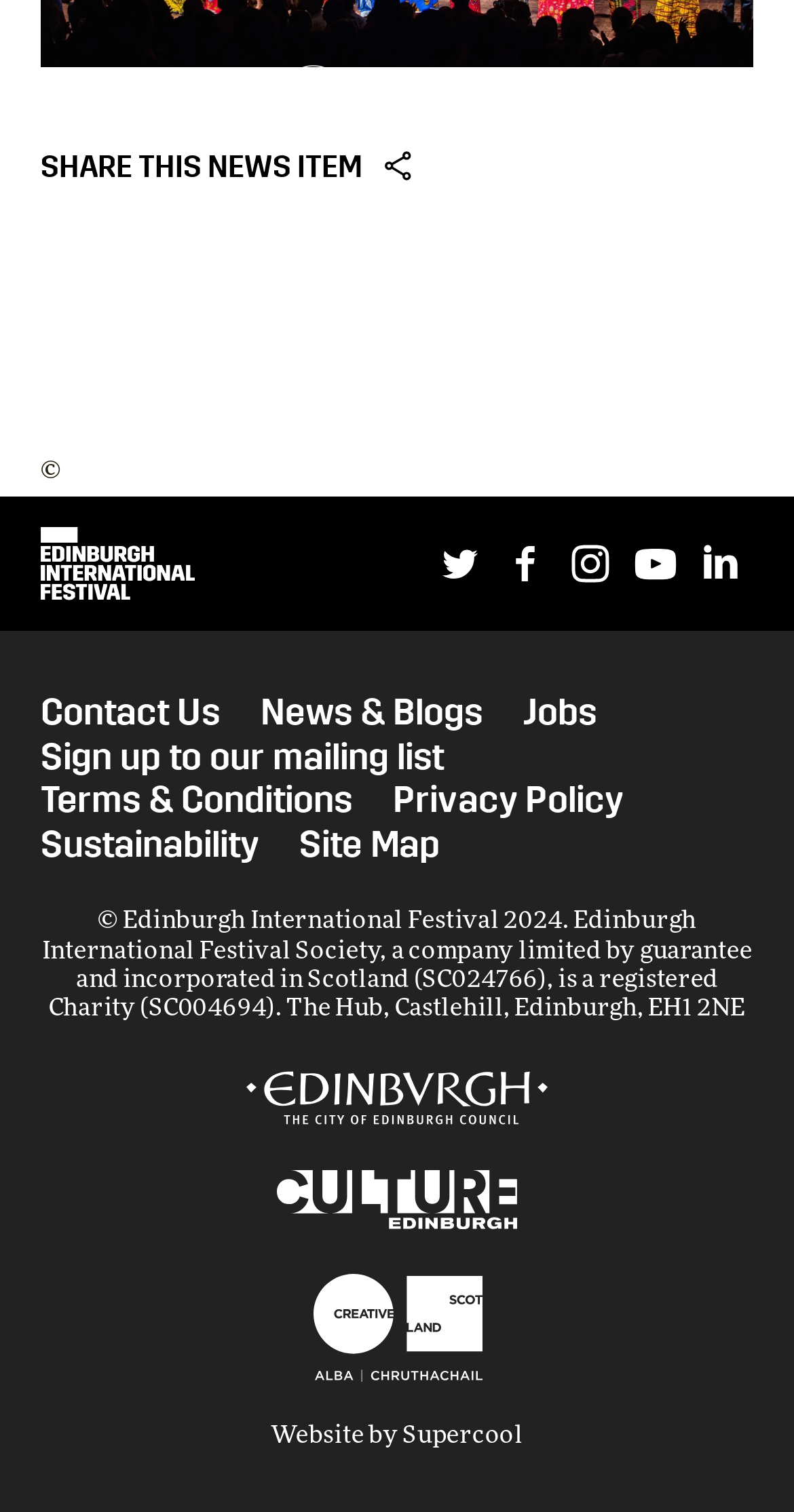Select the bounding box coordinates of the element I need to click to carry out the following instruction: "Contact Us".

[0.051, 0.457, 0.277, 0.487]